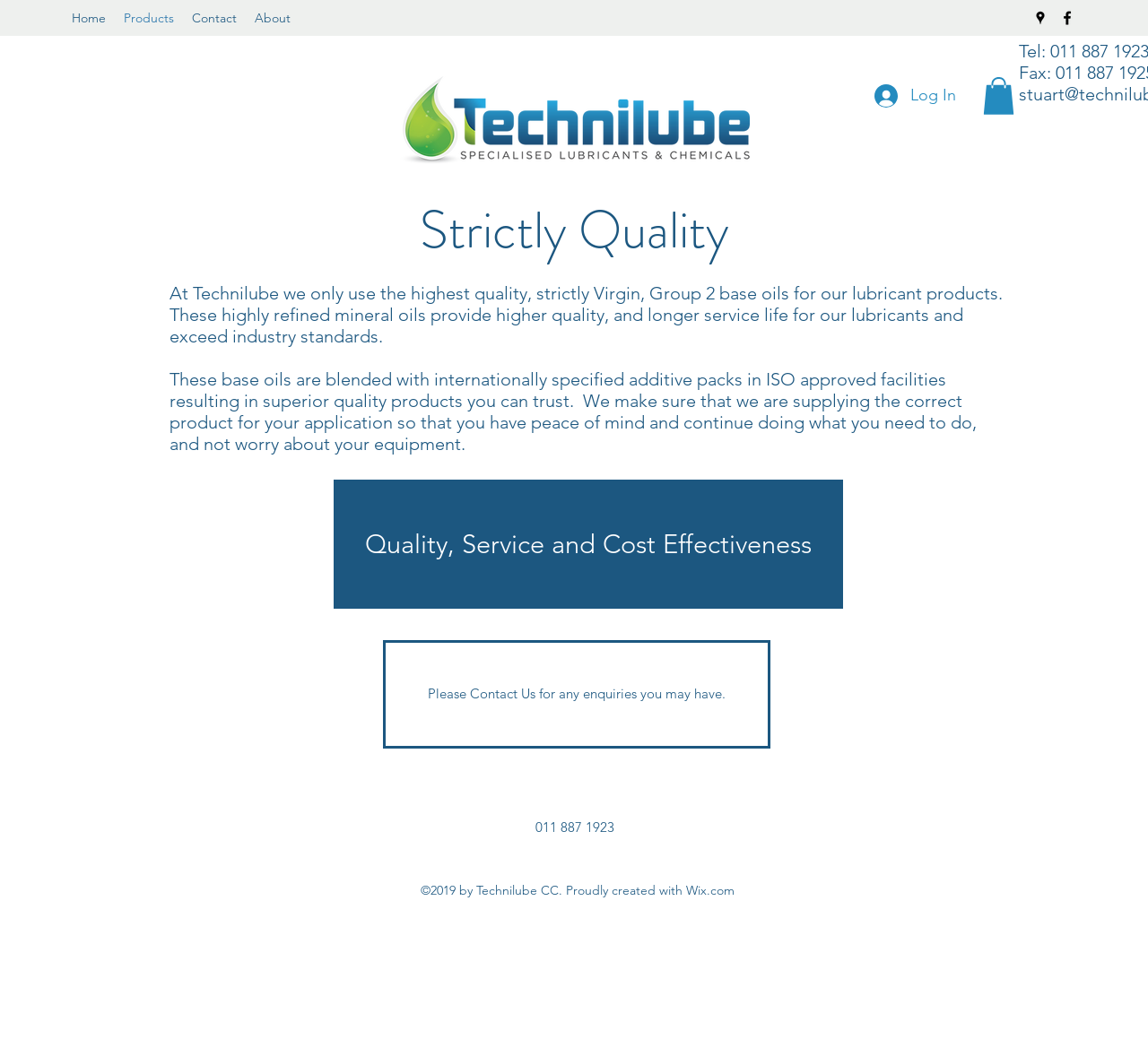Locate the bounding box for the described UI element: "Home". Ensure the coordinates are four float numbers between 0 and 1, formatted as [left, top, right, bottom].

None